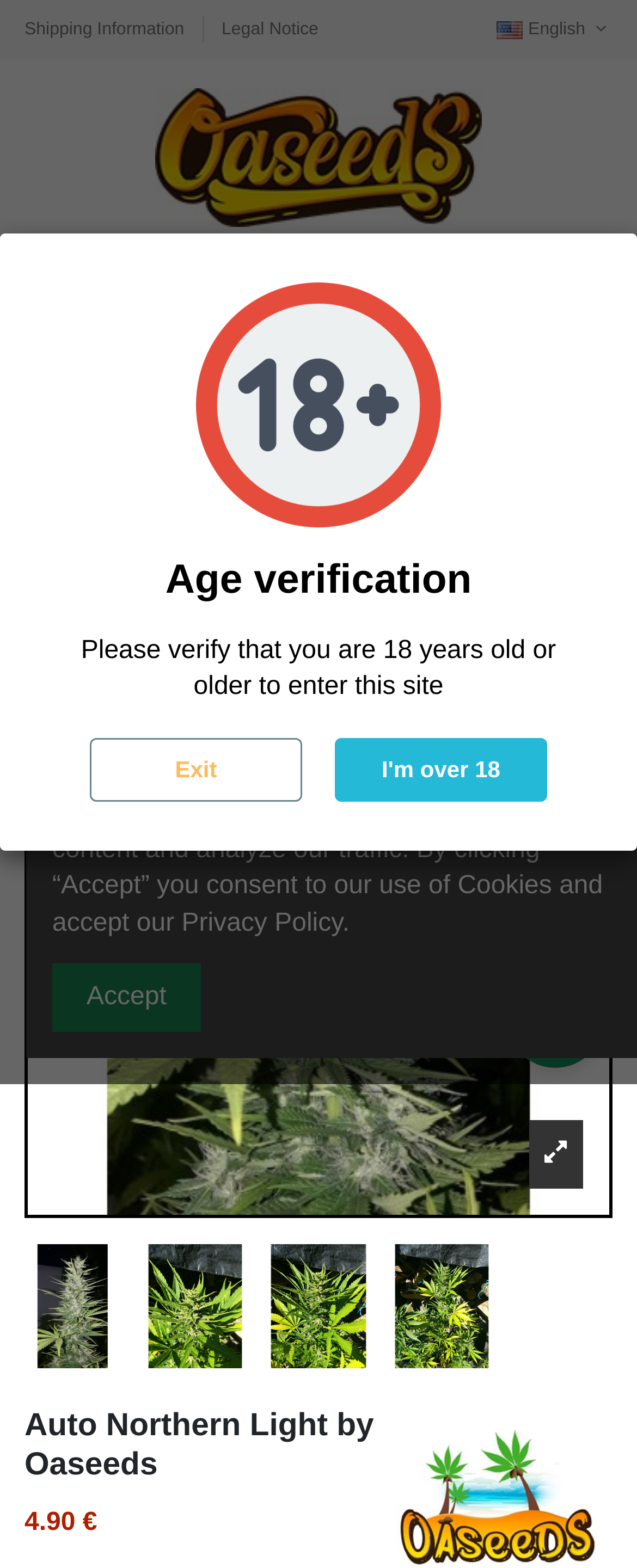Identify the bounding box coordinates of the element to click to follow this instruction: 'View Bulk Autoflowering'. Ensure the coordinates are four float values between 0 and 1, provided as [left, top, right, bottom].

[0.425, 0.221, 0.725, 0.238]